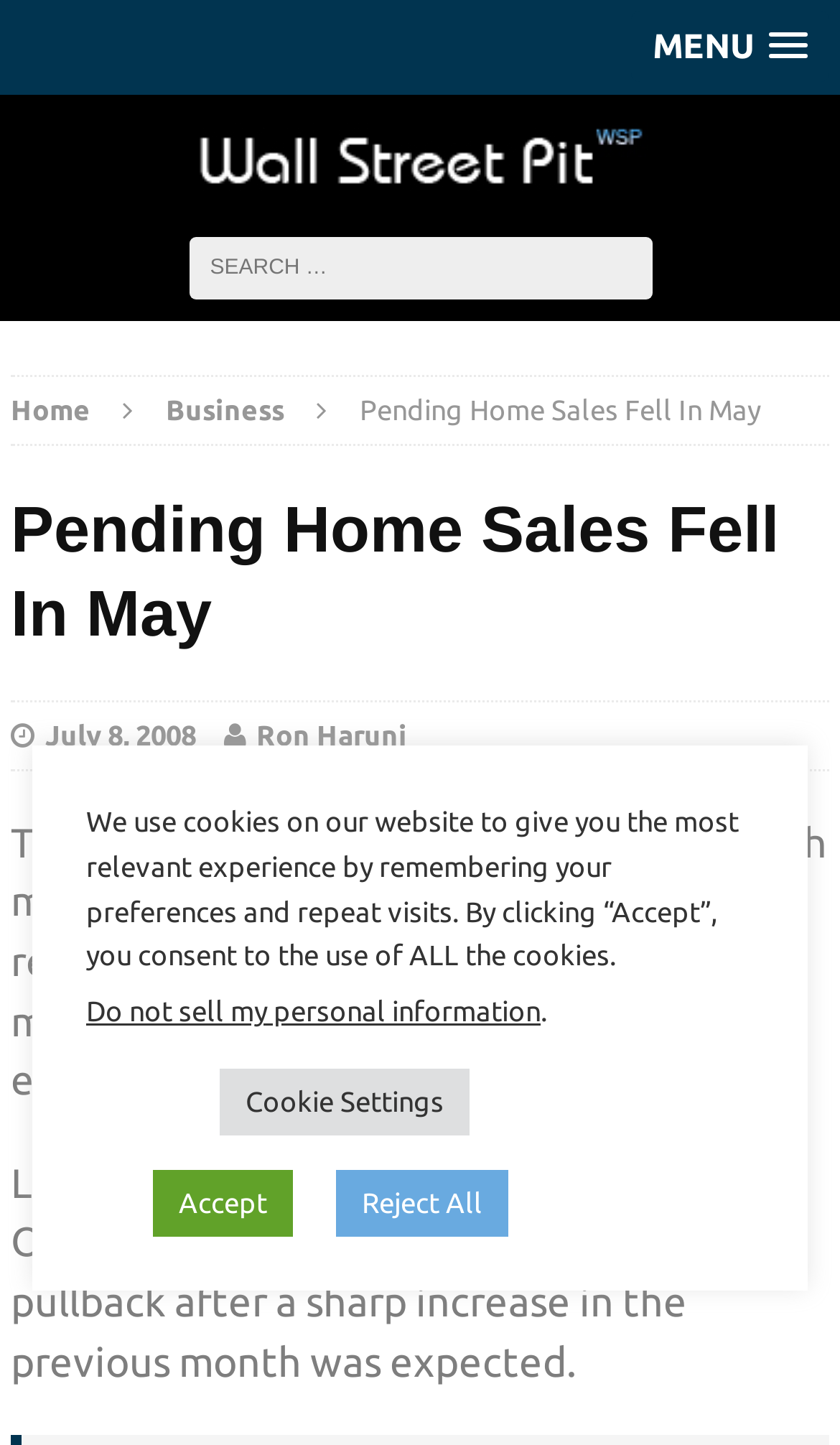What is the percentage decline of the Pending Home Sales Index in May? Based on the image, give a response in one word or a short phrase.

4.7%